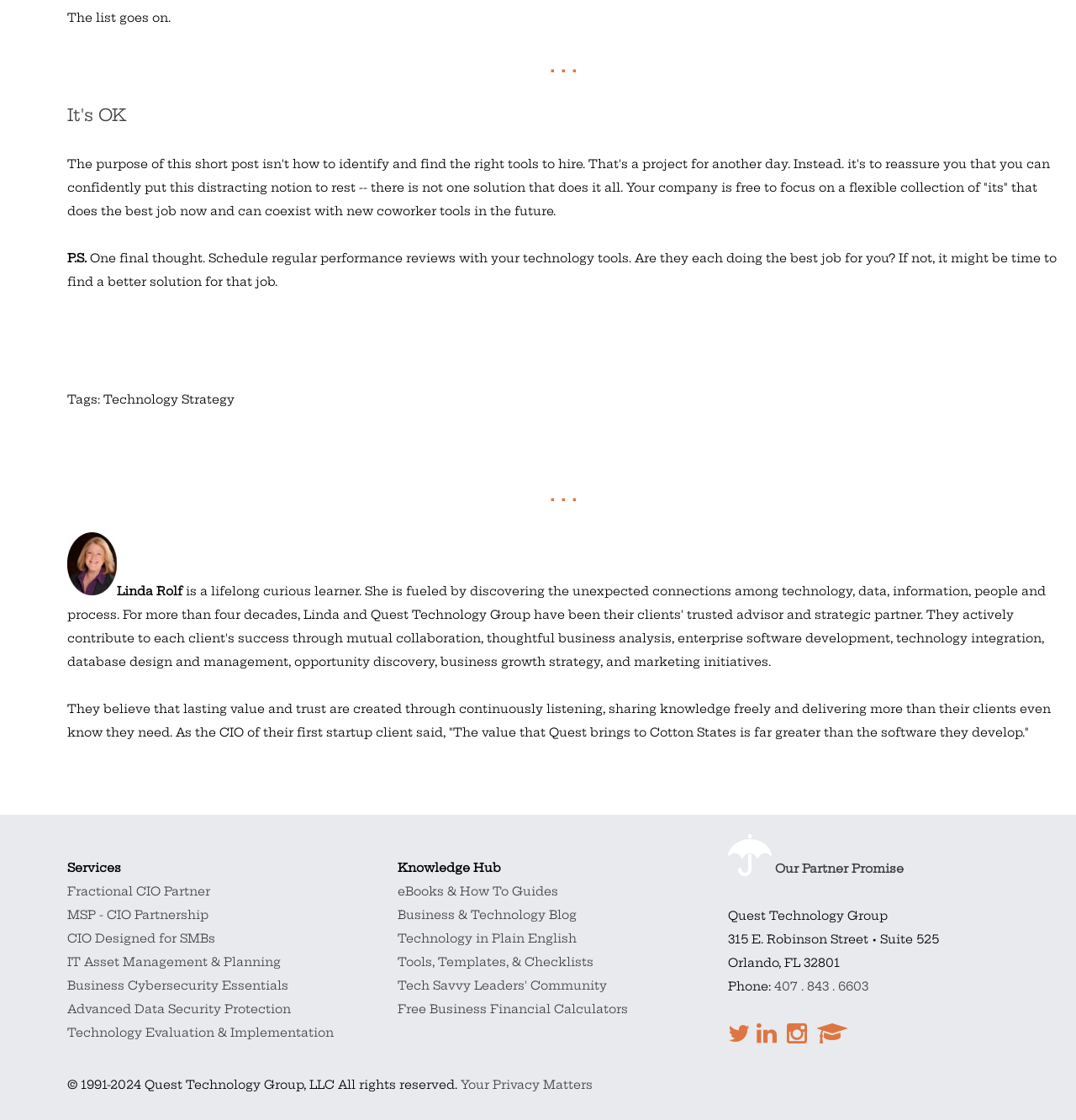What services does Quest Technology Group offer?
Please give a detailed and elaborate answer to the question.

Quest Technology Group offers various services, including Fractional CIO Partner, MSP - CIO Partnership, CIO Designed for SMBs, IT Asset Management & Planning, Business Cybersecurity Essentials, Advanced Data Security Protection, and Technology Evaluation & Implementation, which are listed on the webpage.